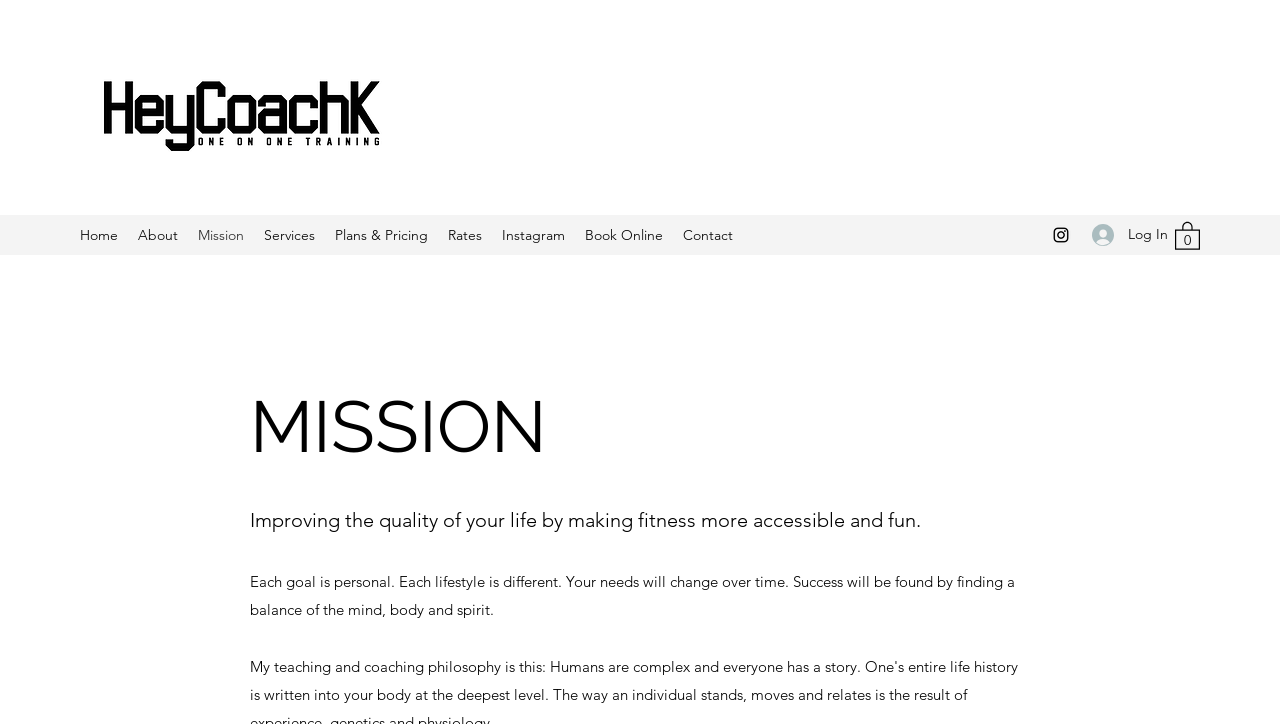Respond with a single word or phrase:
How many items are in the cart?

0